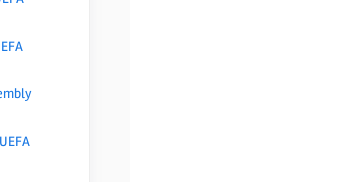Elaborate on all the features and components visible in the image.

The image features a portion of a webpage, displaying text elements that seem to be part of a list or menu. The text is presented in a bright blue font, typical for hyperlinks, suggesting that it may link to other content. The presence of multiple lines of text indicates a well-structured navigational element, likely allowing users to access different sections related to a subject, possibly in the context of a sports or event-focused website. This layout encourages user interaction, guiding visitors to explore further information available on the site.